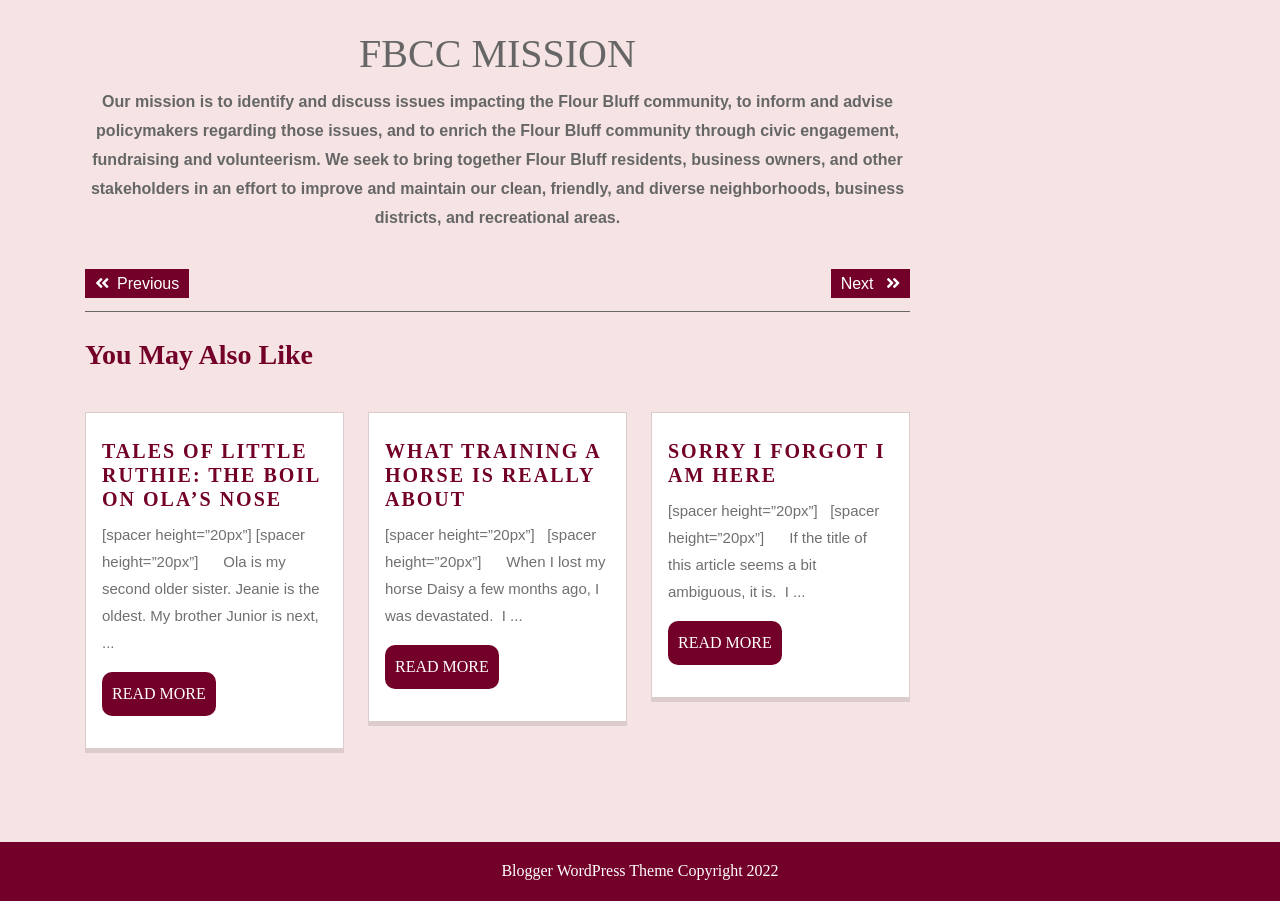Determine the bounding box coordinates for the area that should be clicked to carry out the following instruction: "View 'WHAT TRAINING A HORSE IS REALLY ABOUT'".

[0.301, 0.716, 0.39, 0.765]